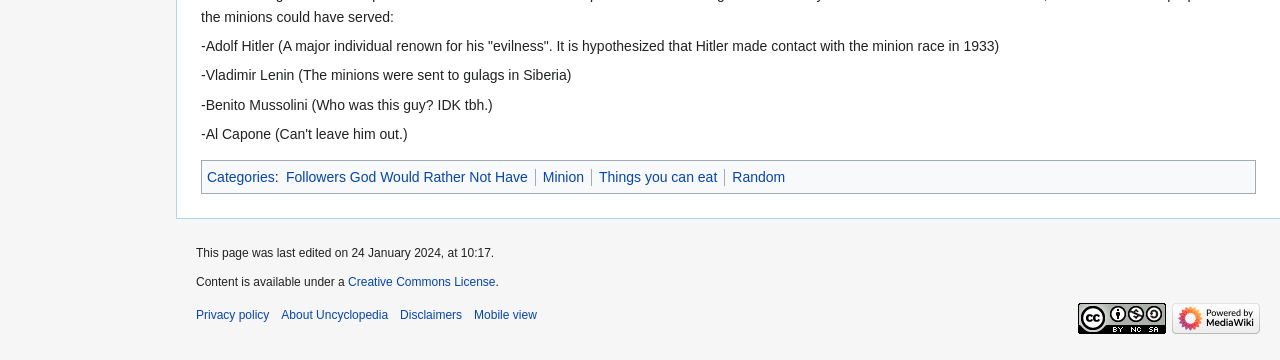Please locate the bounding box coordinates for the element that should be clicked to achieve the following instruction: "Click on the link to view Creative Commons License". Ensure the coordinates are given as four float numbers between 0 and 1, i.e., [left, top, right, bottom].

[0.272, 0.763, 0.387, 0.802]